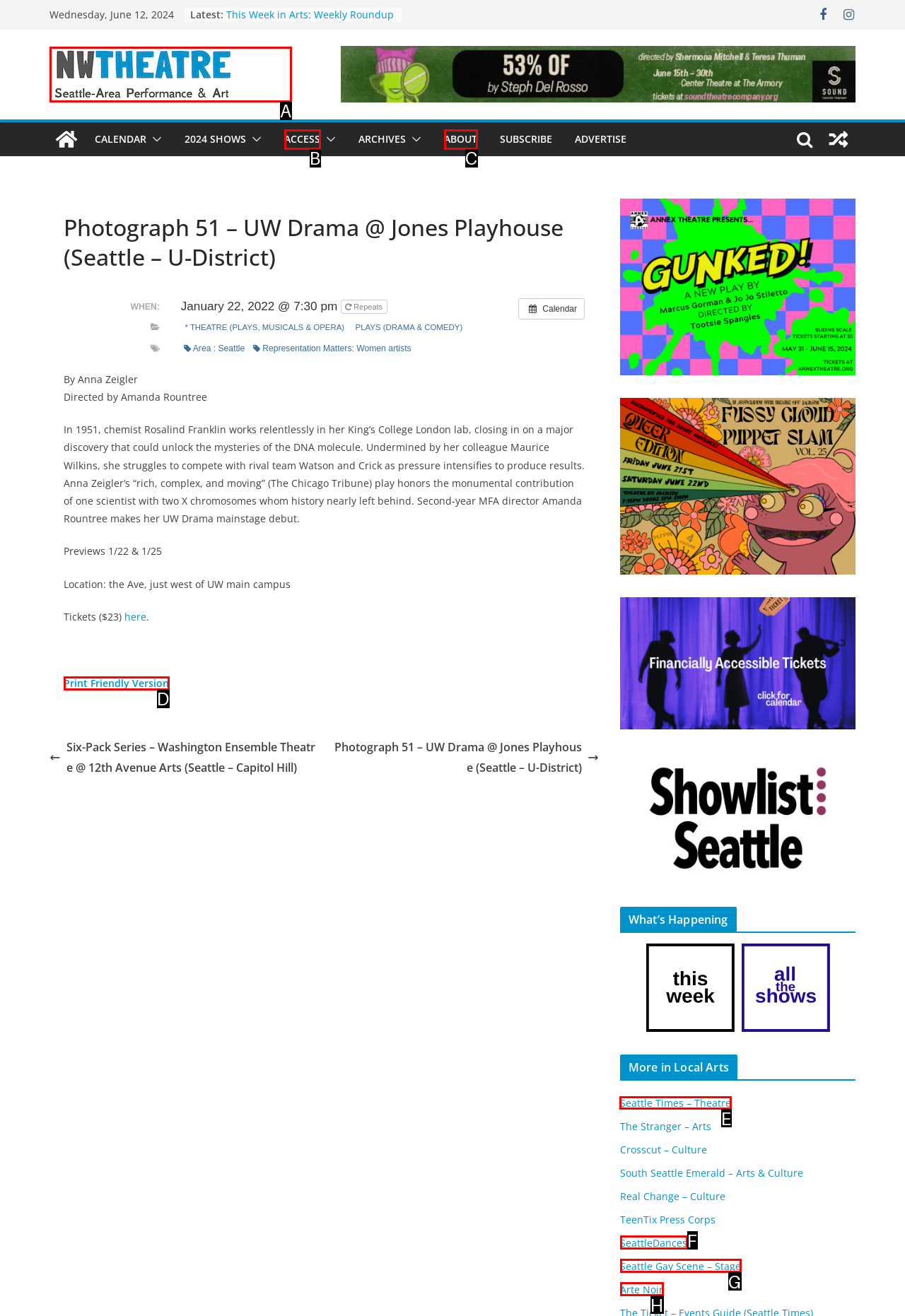Point out the specific HTML element to click to complete this task: Go to Home Reply with the letter of the chosen option.

None